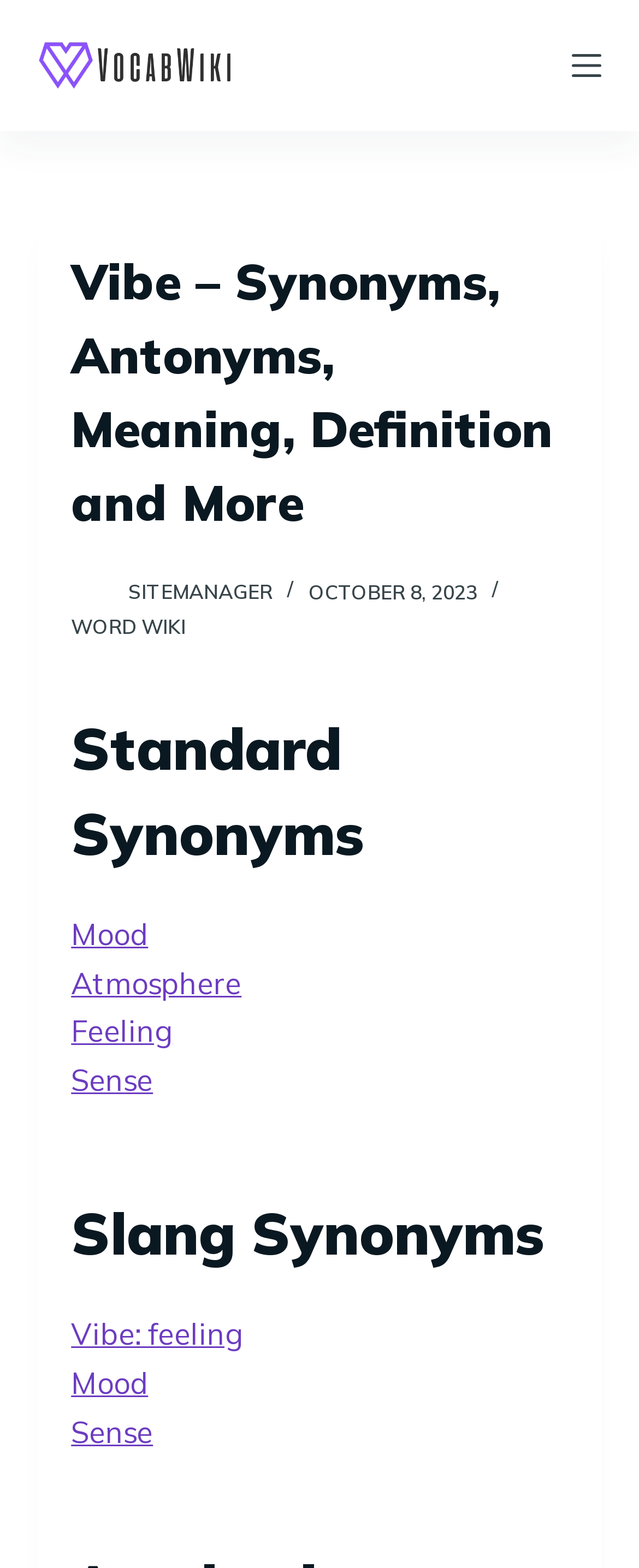How many slang synonyms are listed?
Please give a detailed and elaborate answer to the question.

I counted the number of links under the 'Slang Synonyms' heading, which are 'Vibe: feeling', 'Mood', 'Sense', and found that there are 3 slang synonyms listed.